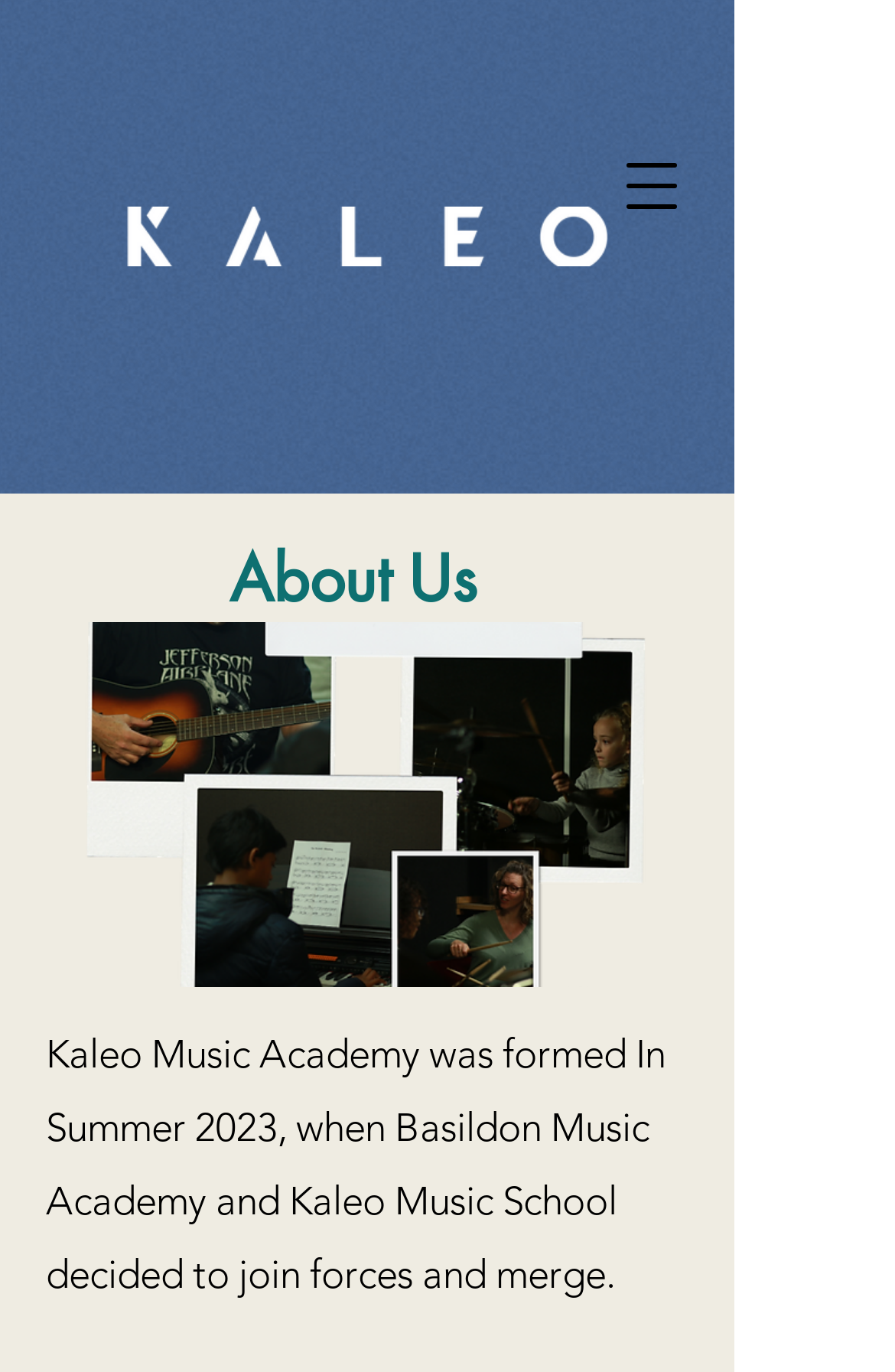What social media platform is linked on the page?
Using the image provided, answer with just one word or phrase.

Facebook